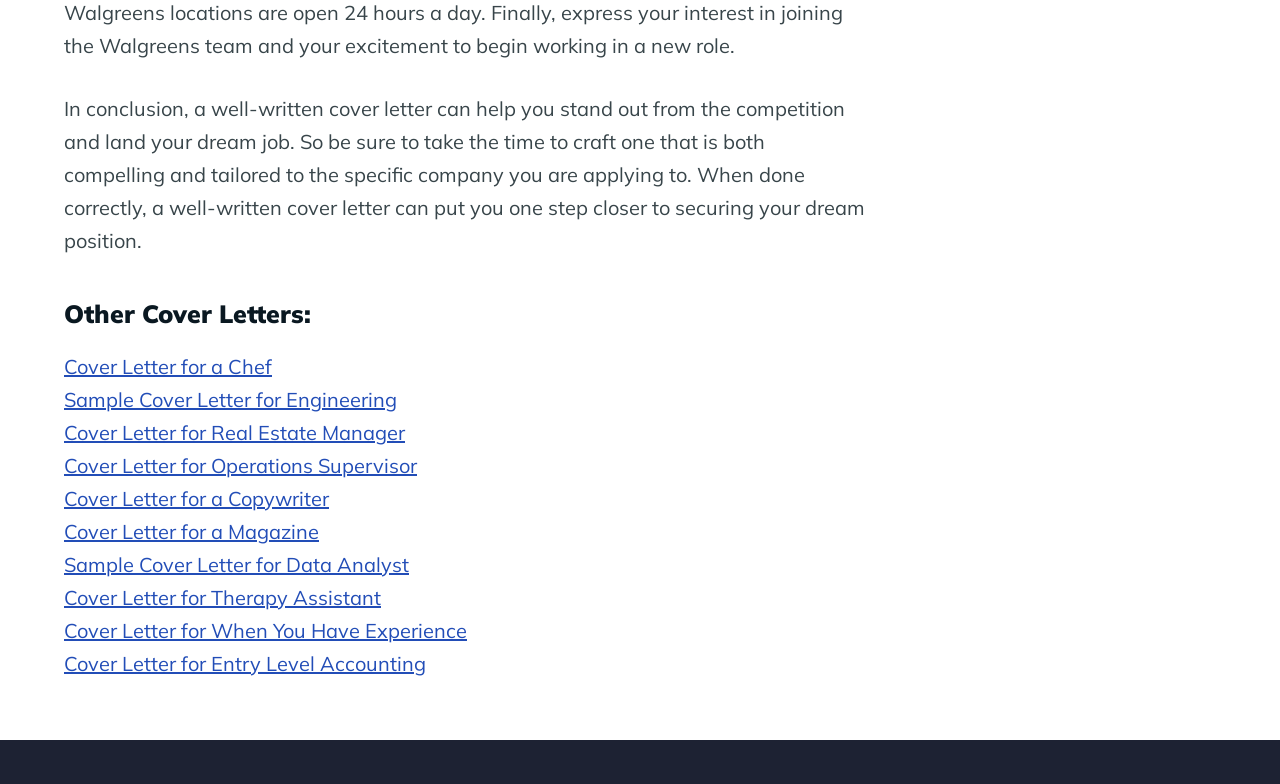Please provide a comprehensive response to the question below by analyzing the image: 
How many types of cover letters are listed on the webpage?

By examining the links on the webpage, I count a total of 11 different types of cover letters listed, including cover letters for a chef, engineering, real estate manager, operations supervisor, copywriter, magazine, data analyst, therapy assistant, when you have experience, and entry-level accounting.